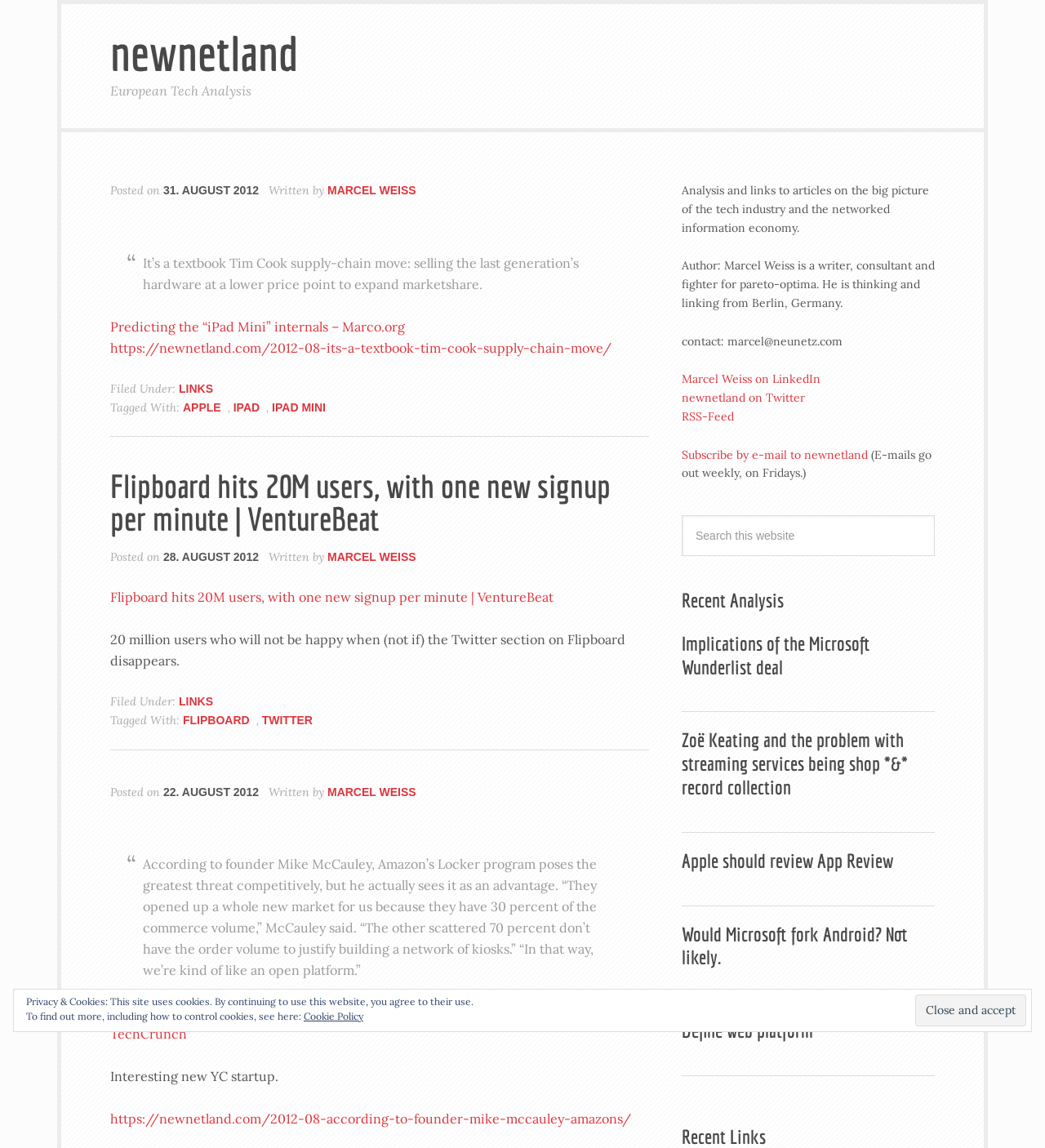Provide a thorough description of the webpage you see.

This webpage is a blog or article collection page, titled "Links – Page 27". The page is divided into two main sections: a list of articles on the left and a sidebar with additional information and links on the right.

On the left side, there are multiple articles listed, each with a heading, a brief description, and a link to the full article. The articles are arranged in a vertical list, with the most recent ones at the top. Each article has a header section with the title, author, and date posted. Below the header, there is a brief summary or quote from the article, followed by a link to read more.

The first article is about Flipboard hitting 20 million users, with a quote from the article and a link to read more. The second article discusses the "iPad Mini" internals, with a quote from Marco.org and a link to the full article. There are several more articles listed, each with a similar format.

On the right side, there is a sidebar with additional information and links. At the top, there is a brief description of the blog, stating that it provides analysis and links to articles on the tech industry and the networked information economy. Below this, there is information about the author, Marcel Weiss, including a link to his LinkedIn profile and contact information.

Further down the sidebar, there are links to subscribe to the blog via email or RSS feed, as well as a search box to search the website. Below the search box, there is a heading "Recent Analysis" with links to several recent articles, including "Implications of the Microsoft Wunderlist deal", "Zoë Keating and the problem with streaming services being shop *&* record collection", and "Apple should review App Review".

Overall, the webpage is a collection of articles and links related to the tech industry, with a focus on analysis and commentary. The layout is clean and easy to navigate, with clear headings and concise summaries of each article.